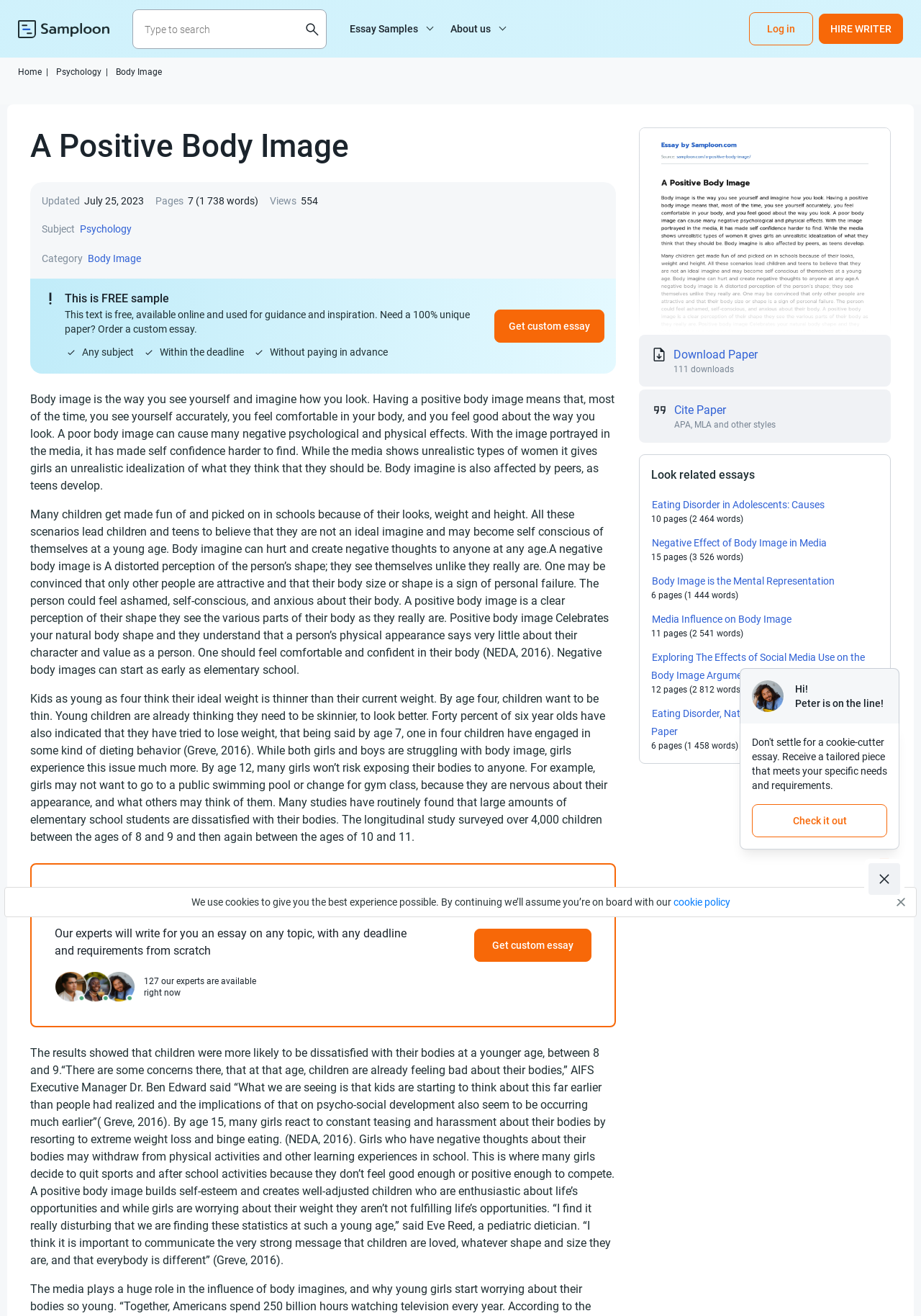Please find the bounding box coordinates for the clickable element needed to perform this instruction: "Click on the Home link".

None